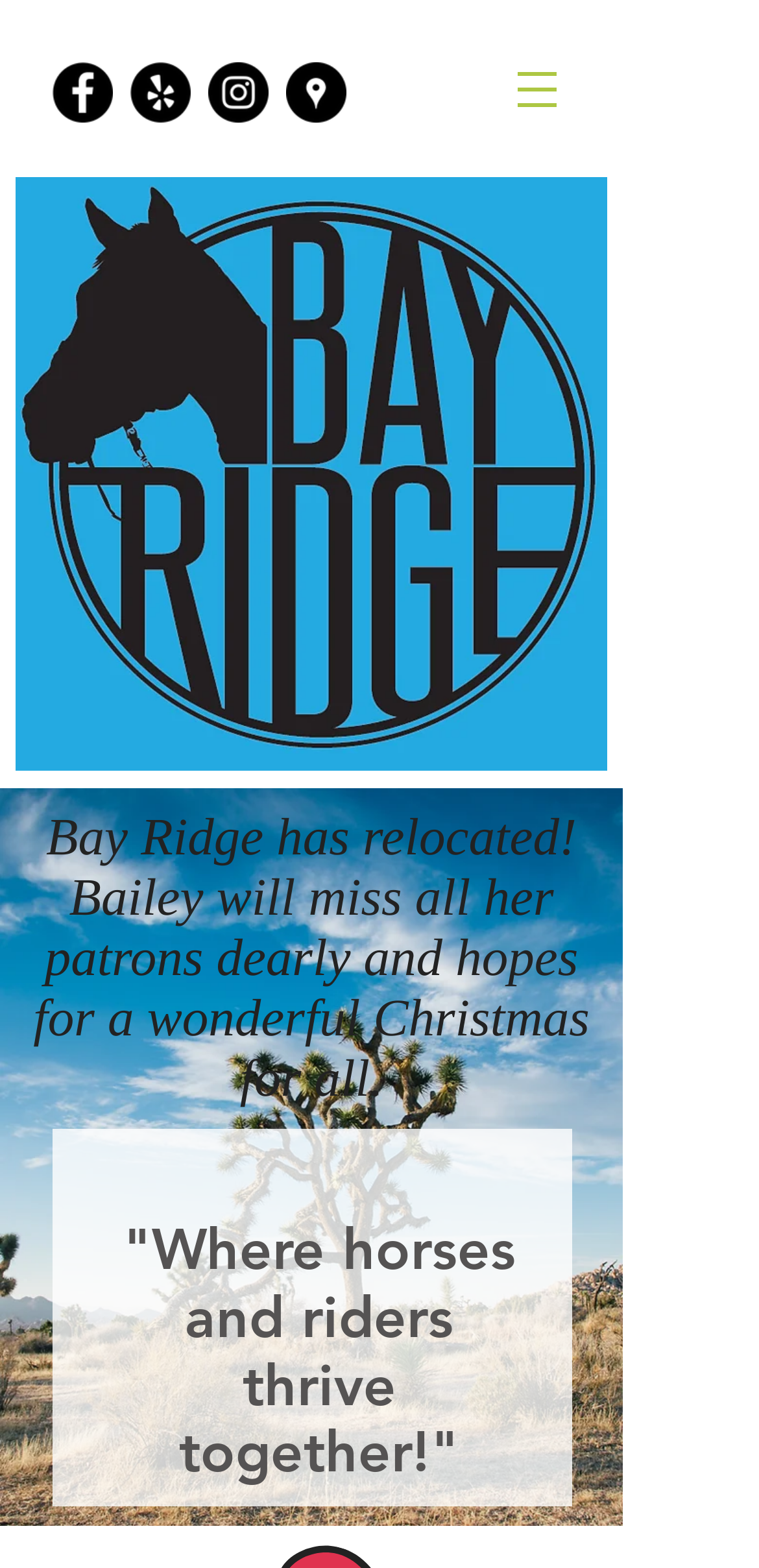What is the current status of Bay Ridge?
Using the visual information, respond with a single word or phrase.

Relocated